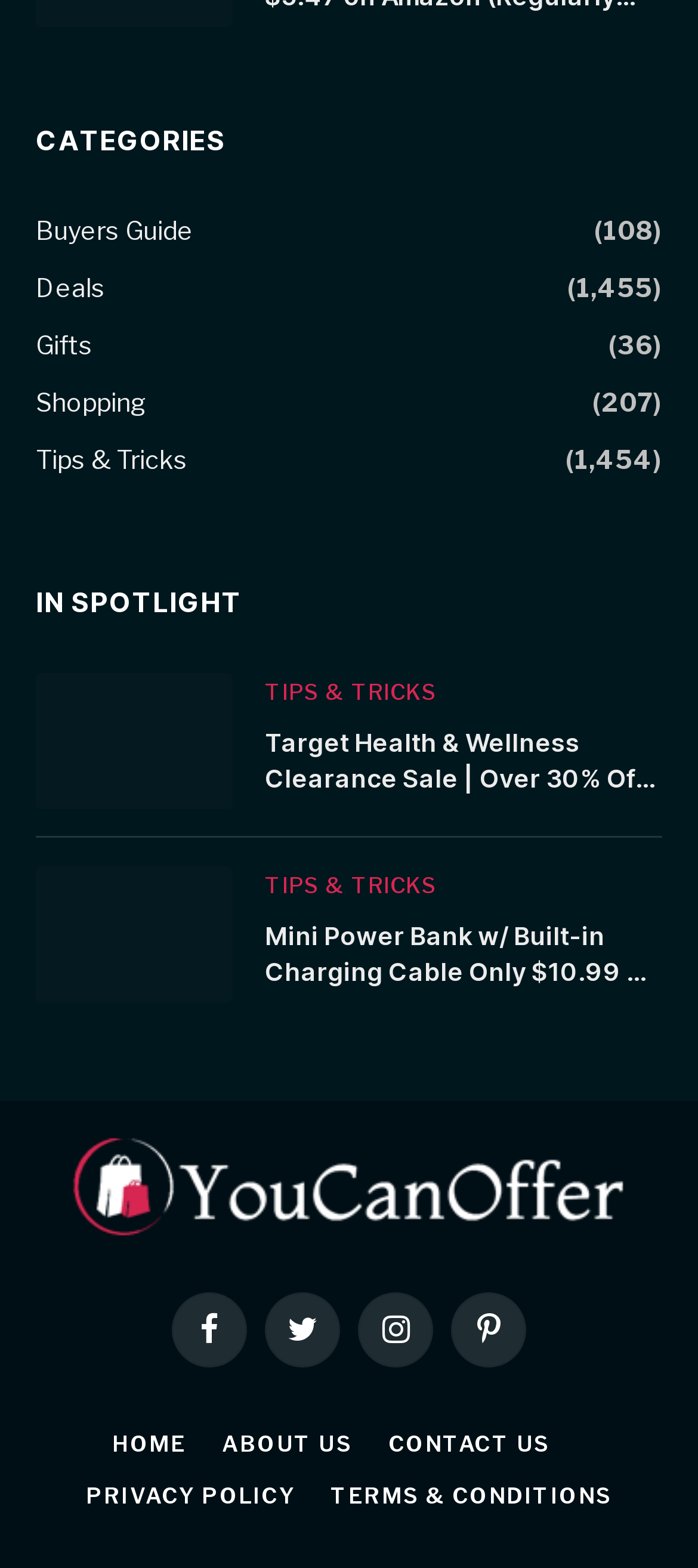Please specify the bounding box coordinates of the clickable section necessary to execute the following command: "Click on Buyers Guide".

[0.051, 0.135, 0.277, 0.158]